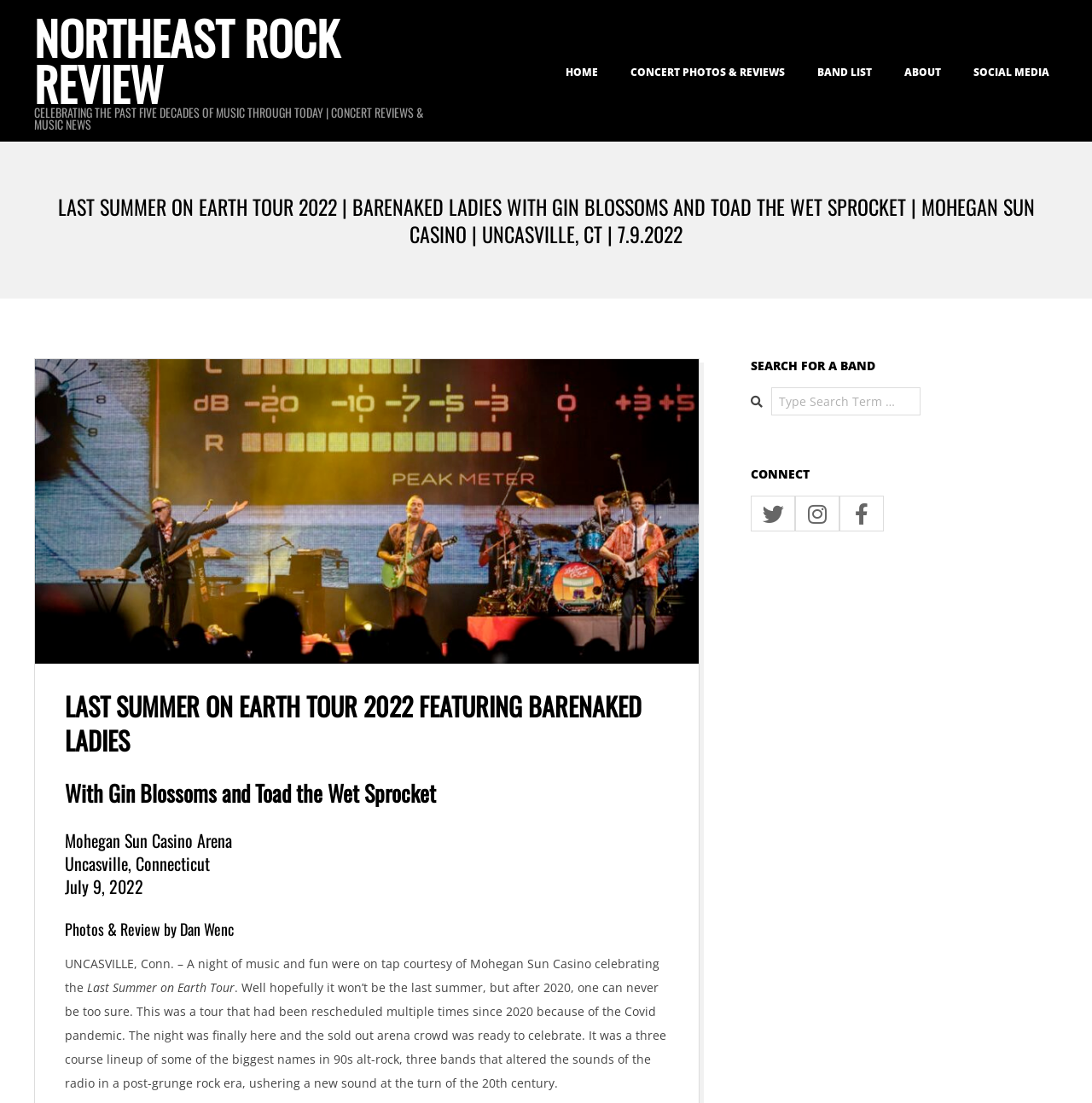Please find the bounding box coordinates (top-left x, top-left y, bottom-right x, bottom-right y) in the screenshot for the UI element described as follows: NORTHEAST ROCK REVIEW

[0.031, 0.003, 0.311, 0.107]